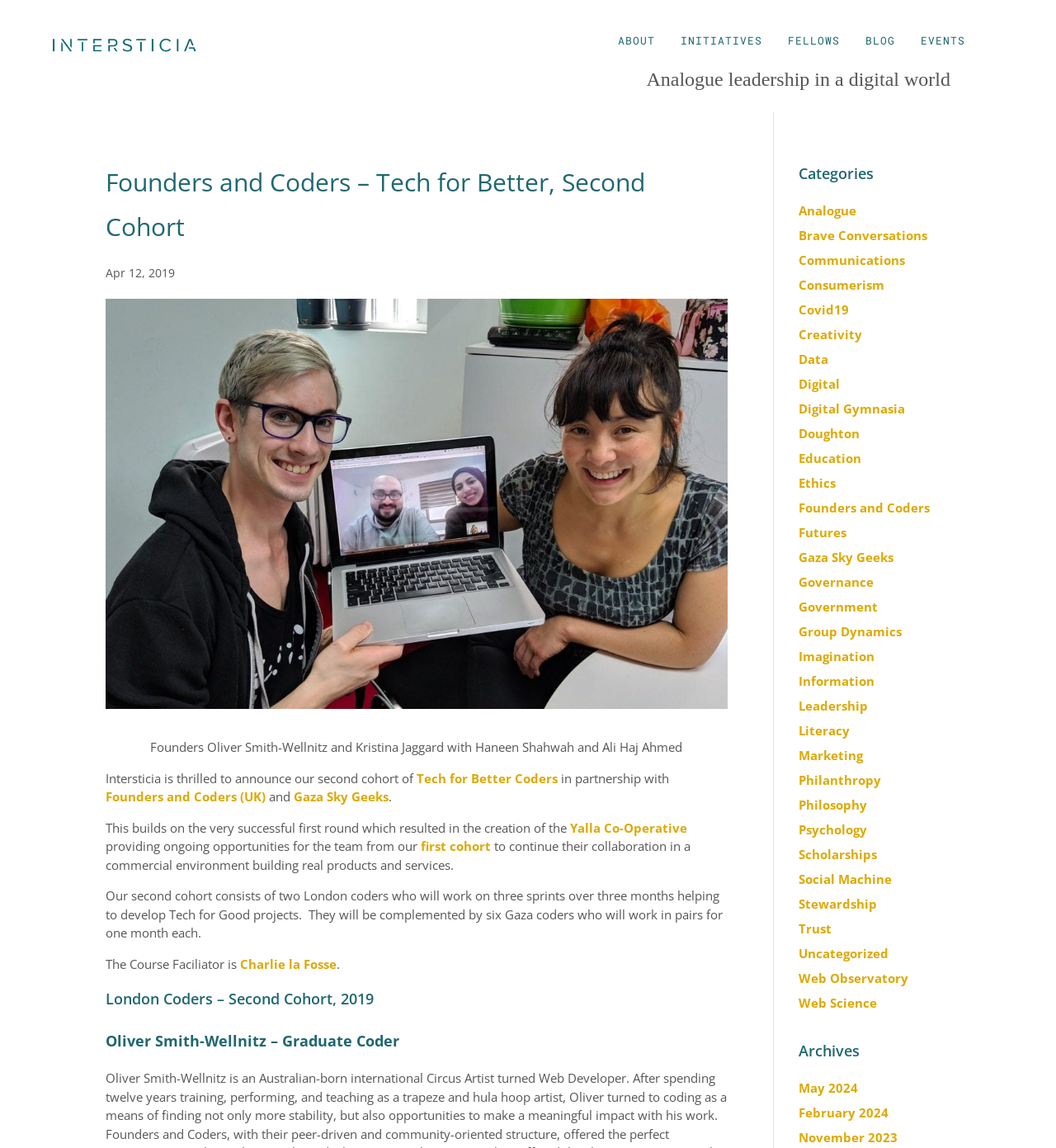What is the title of the second cohort?
Identify the answer in the screenshot and reply with a single word or phrase.

Tech for Better Coders